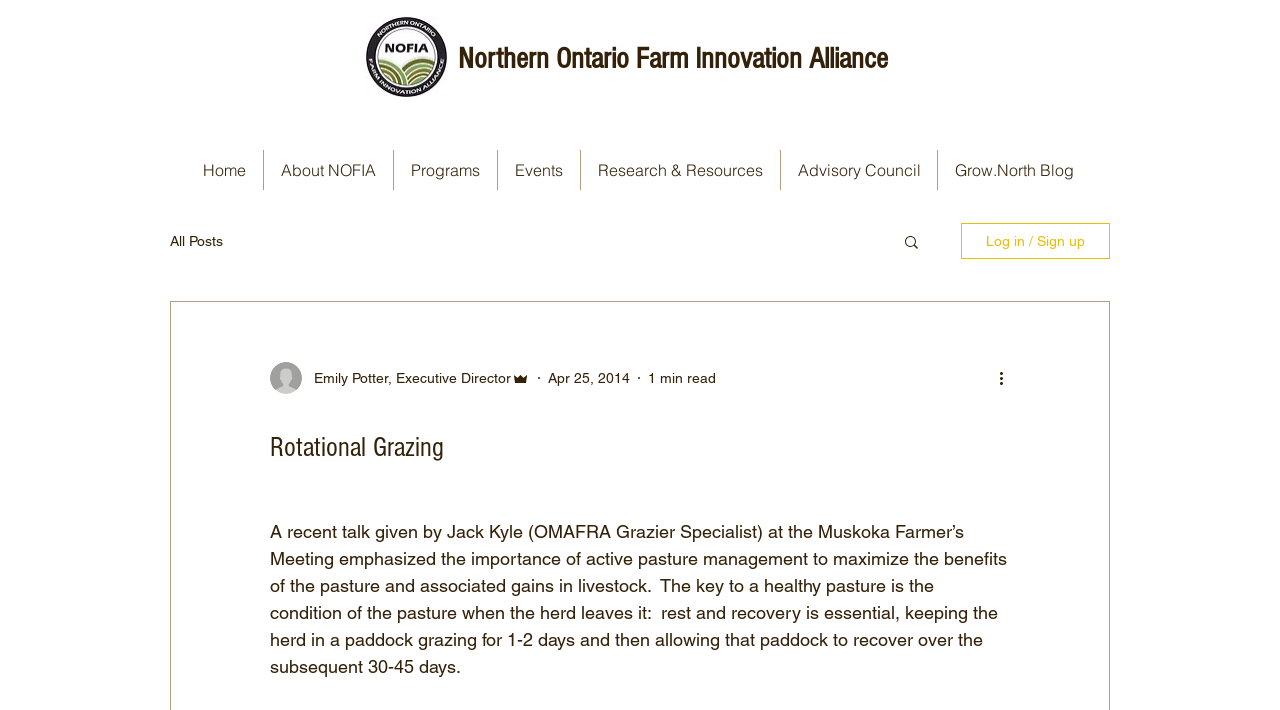Respond to the question below with a single word or phrase:
How many days does the paddock need to recover?

30-45 days